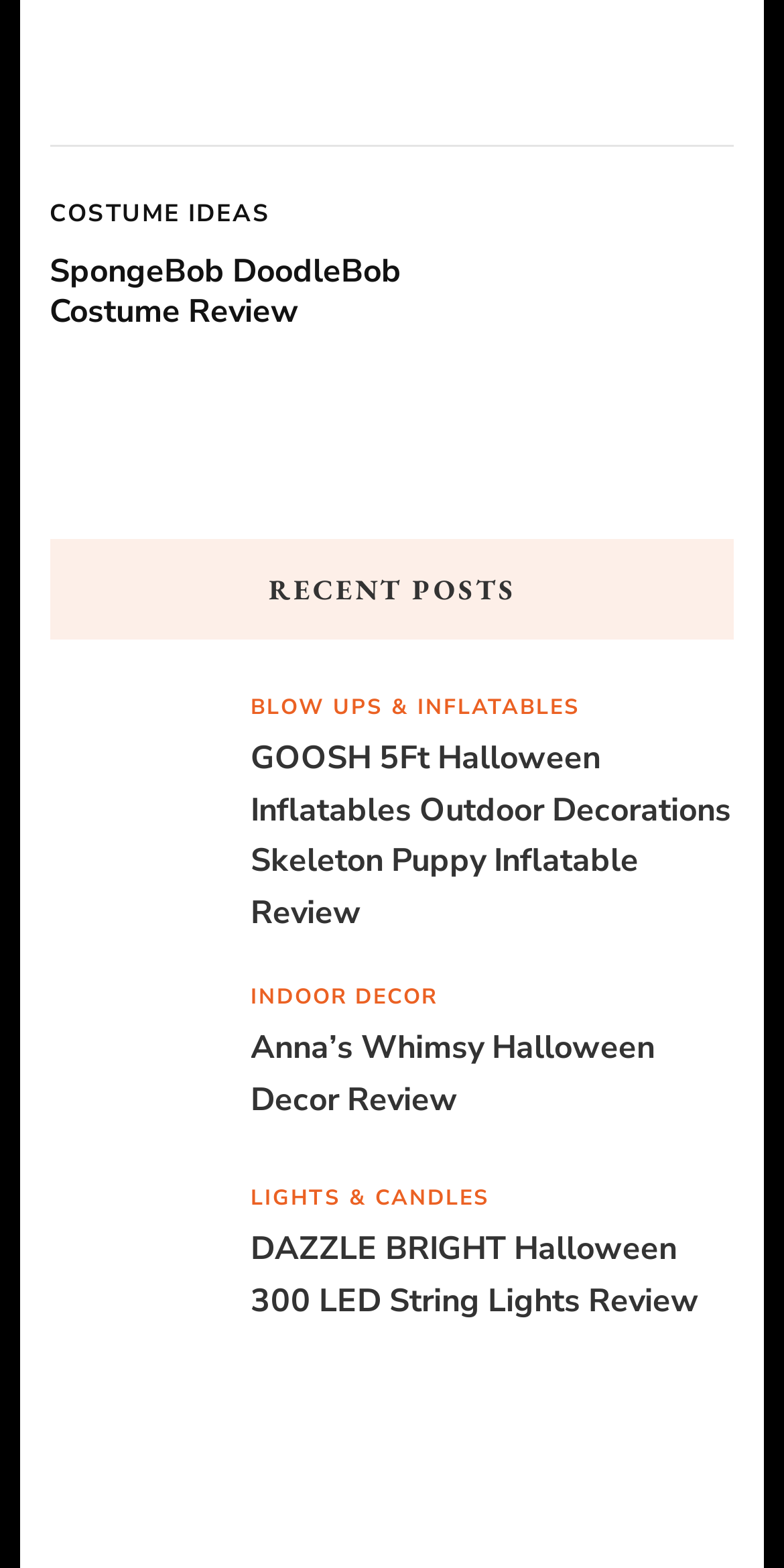How many costume reviews are on this page?
Using the image, elaborate on the answer with as much detail as possible.

I counted the number of heading elements with text containing 'Review' and found four: 'SpongeBob DoodleBob Costume Review', 'GOOSH 5Ft Halloween Inflatables Outdoor Decorations Skeleton Puppy Inflatable Review', 'Anna’s Whimsy Halloween Decor Review', and 'DAZZLE BRIGHT Halloween 300 LED String Lights Review'.